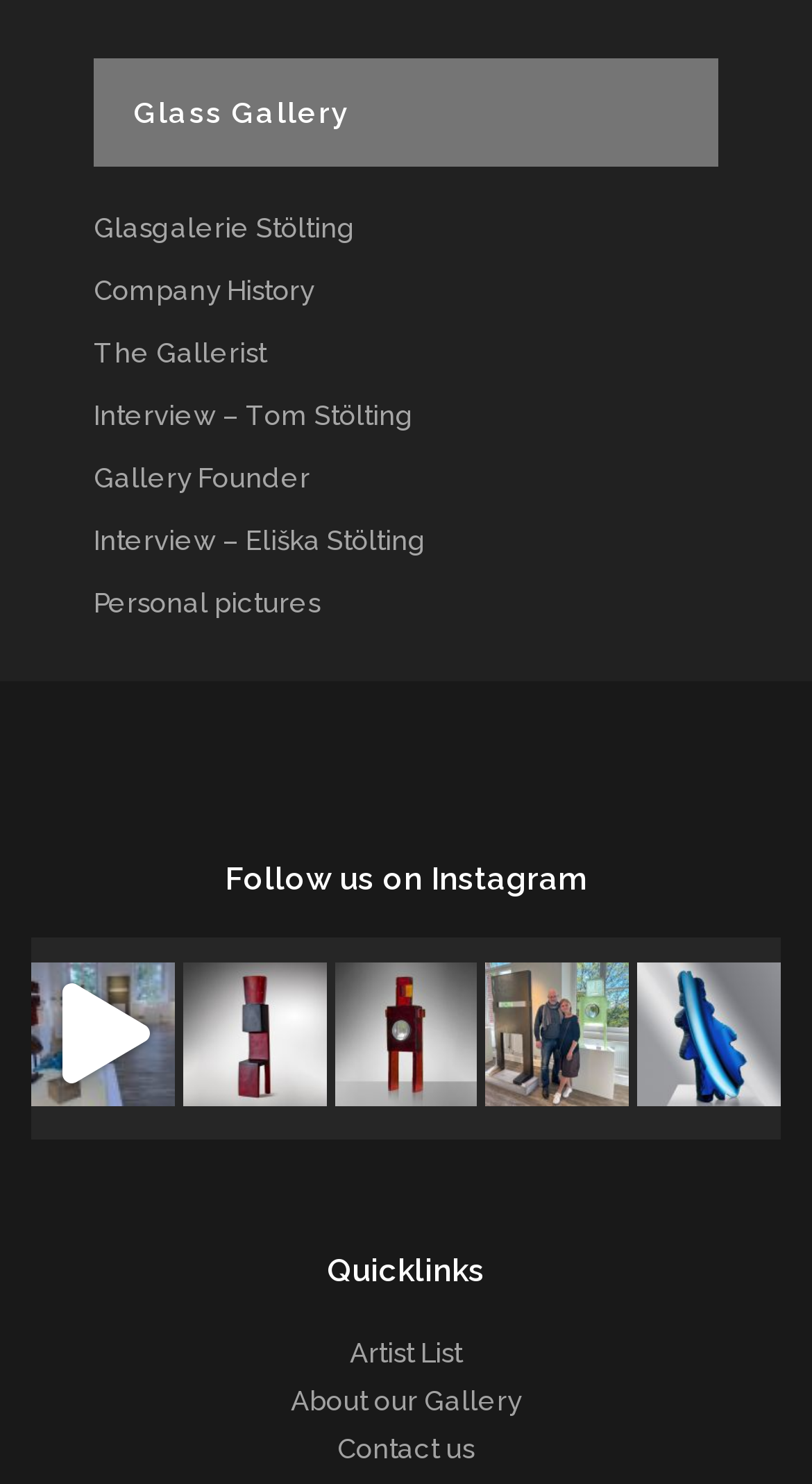Find the bounding box of the UI element described as follows: "Menu".

None